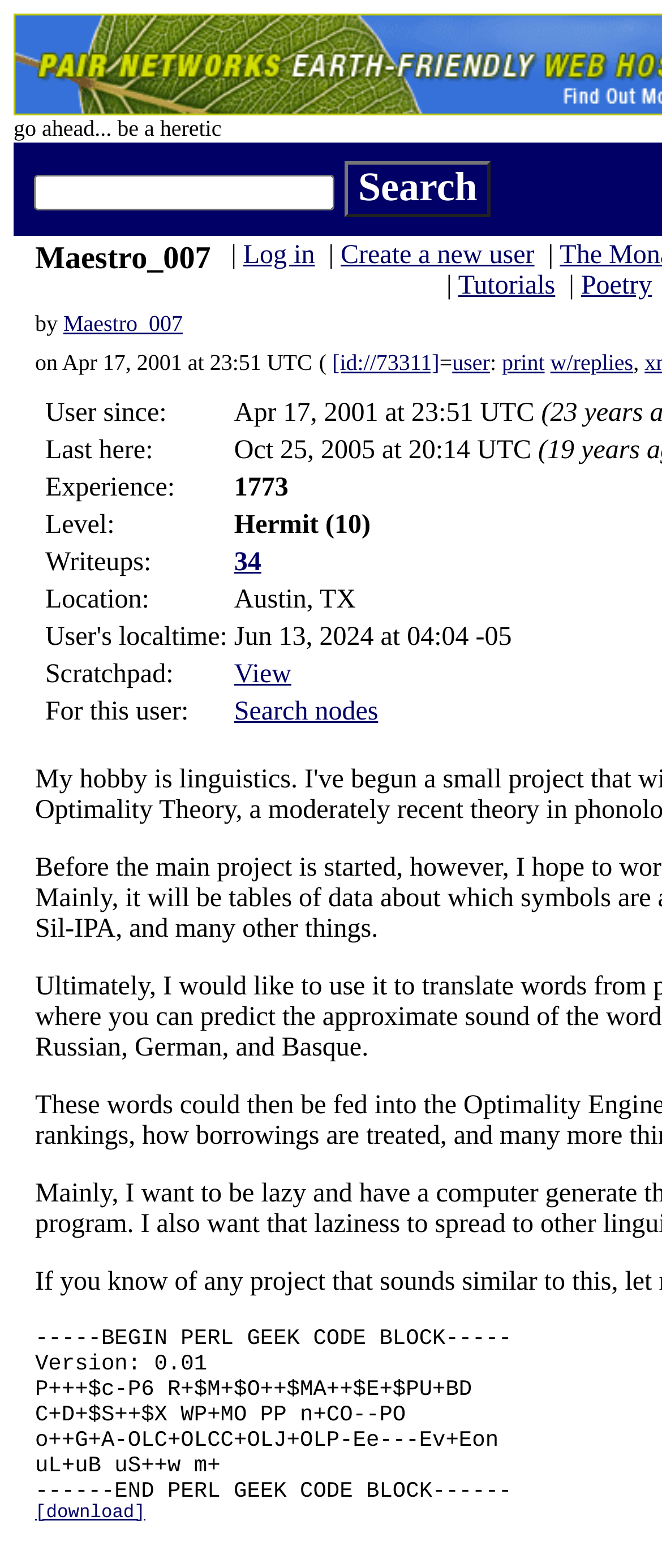Identify the bounding box coordinates of the element that should be clicked to fulfill this task: "Search for something". The coordinates should be provided as four float numbers between 0 and 1, i.e., [left, top, right, bottom].

[0.521, 0.103, 0.742, 0.139]